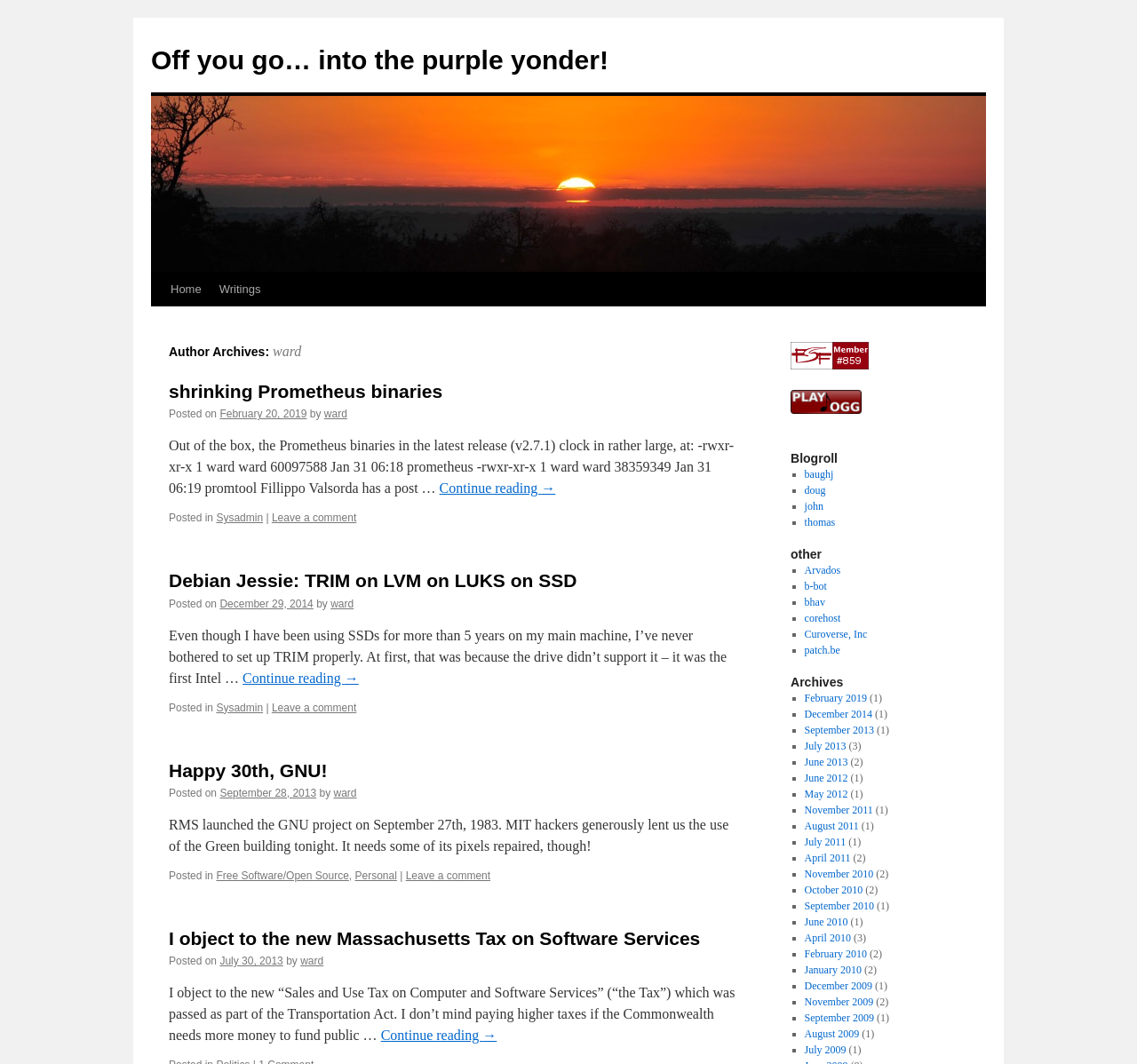Extract the bounding box for the UI element that matches this description: "alt="[FSF Associate Member 859]"".

[0.695, 0.338, 0.764, 0.35]